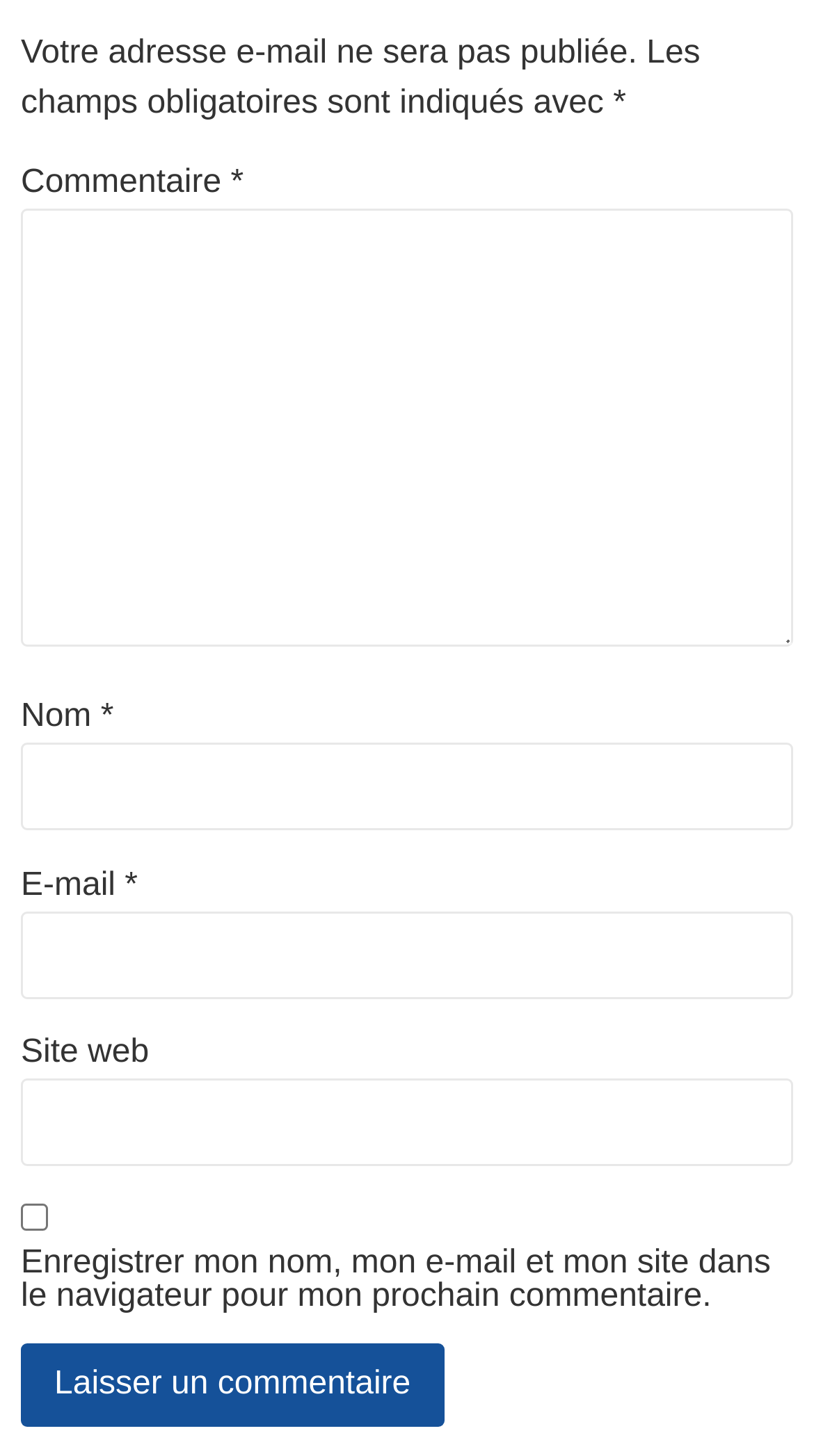Based on the image, provide a detailed and complete answer to the question: 
What is the button at the bottom of the form for?

The button is located at the bottom of the form and is labeled 'Laisser un commentaire'. This suggests that its purpose is to submit the comment and other information entered in the form.